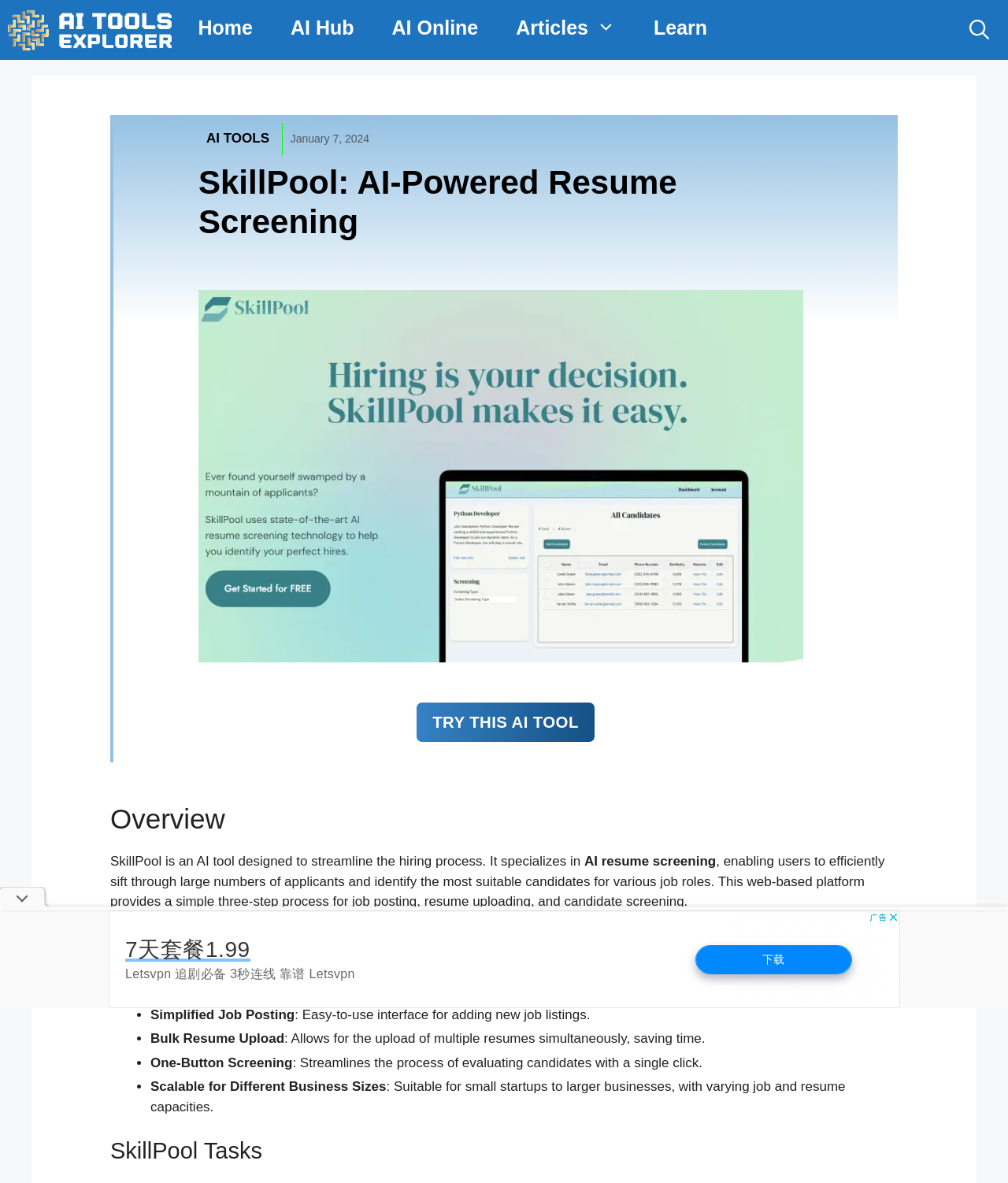What is the purpose of SkillPool?
Refer to the image and provide a thorough answer to the question.

According to the text 'SkillPool is an AI tool designed to streamline the hiring process.', the purpose of SkillPool is to streamline the hiring process by efficiently sifting through large numbers of applicants and identifying the most suitable candidates for various job roles.